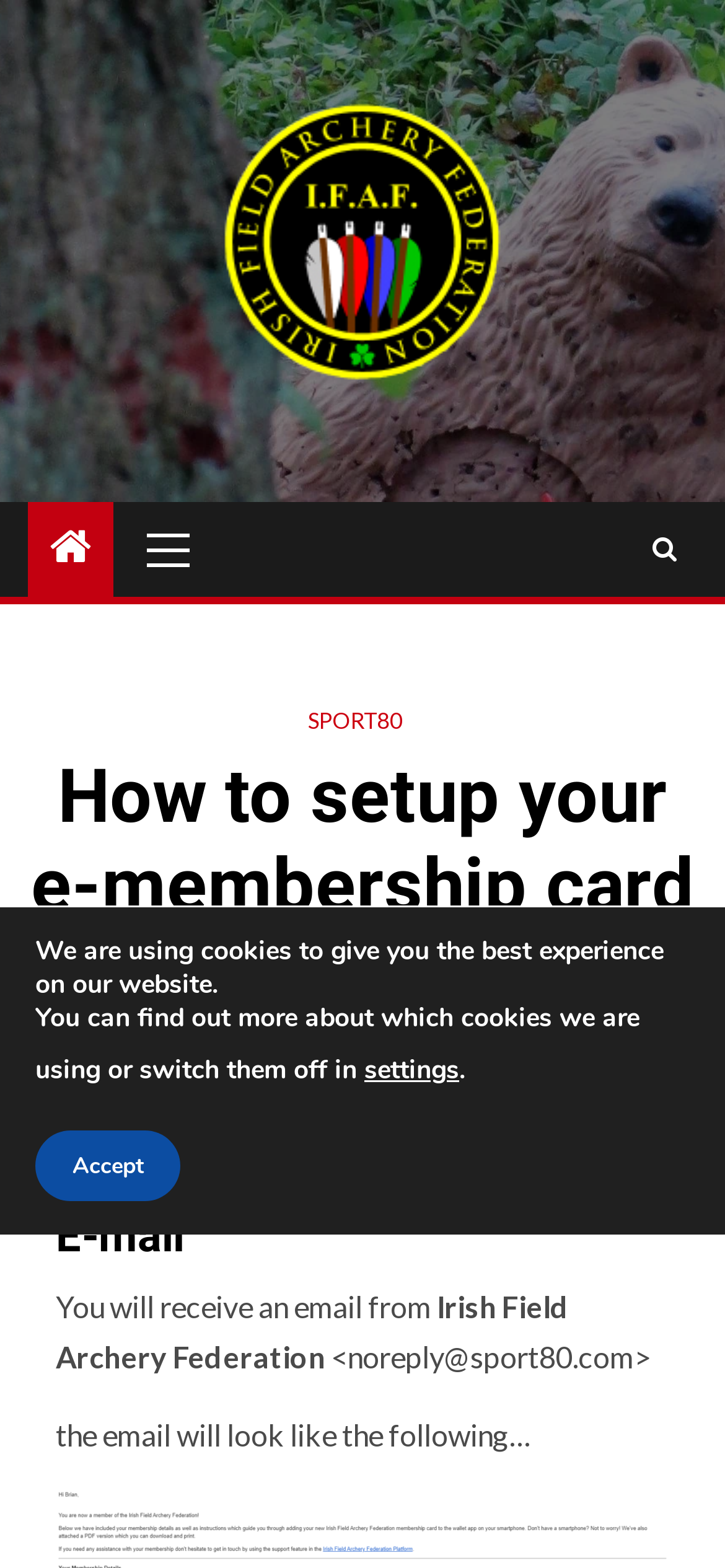Respond with a single word or phrase for the following question: 
What is the name of the federation?

Irish Field Archery Federation